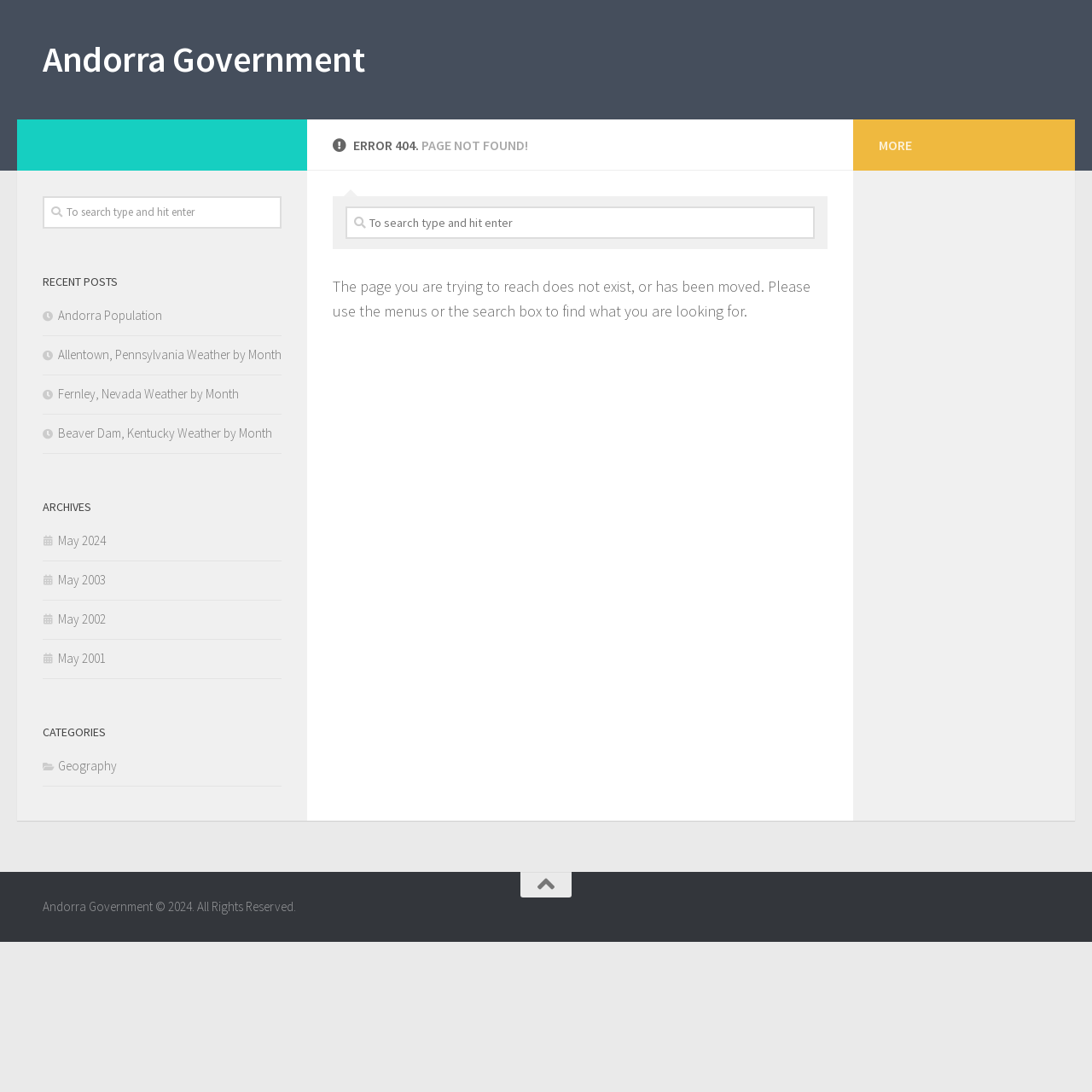Determine the bounding box for the UI element as described: "Fernley, Nevada Weather by Month". The coordinates should be represented as four float numbers between 0 and 1, formatted as [left, top, right, bottom].

[0.039, 0.353, 0.219, 0.368]